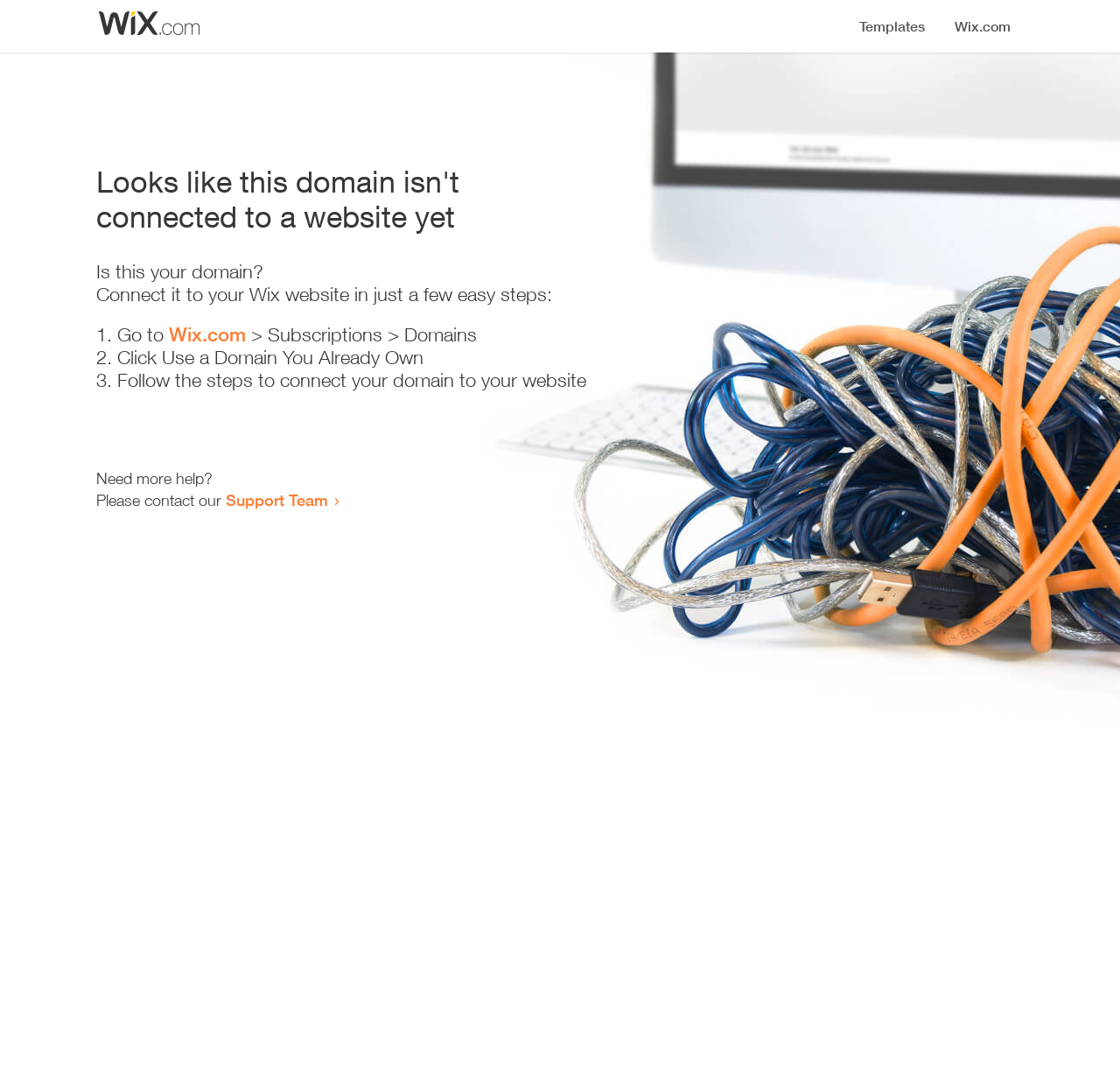Locate the bounding box coordinates of the UI element described by: "Wix.com". The bounding box coordinates should consist of four float numbers between 0 and 1, i.e., [left, top, right, bottom].

[0.151, 0.302, 0.22, 0.324]